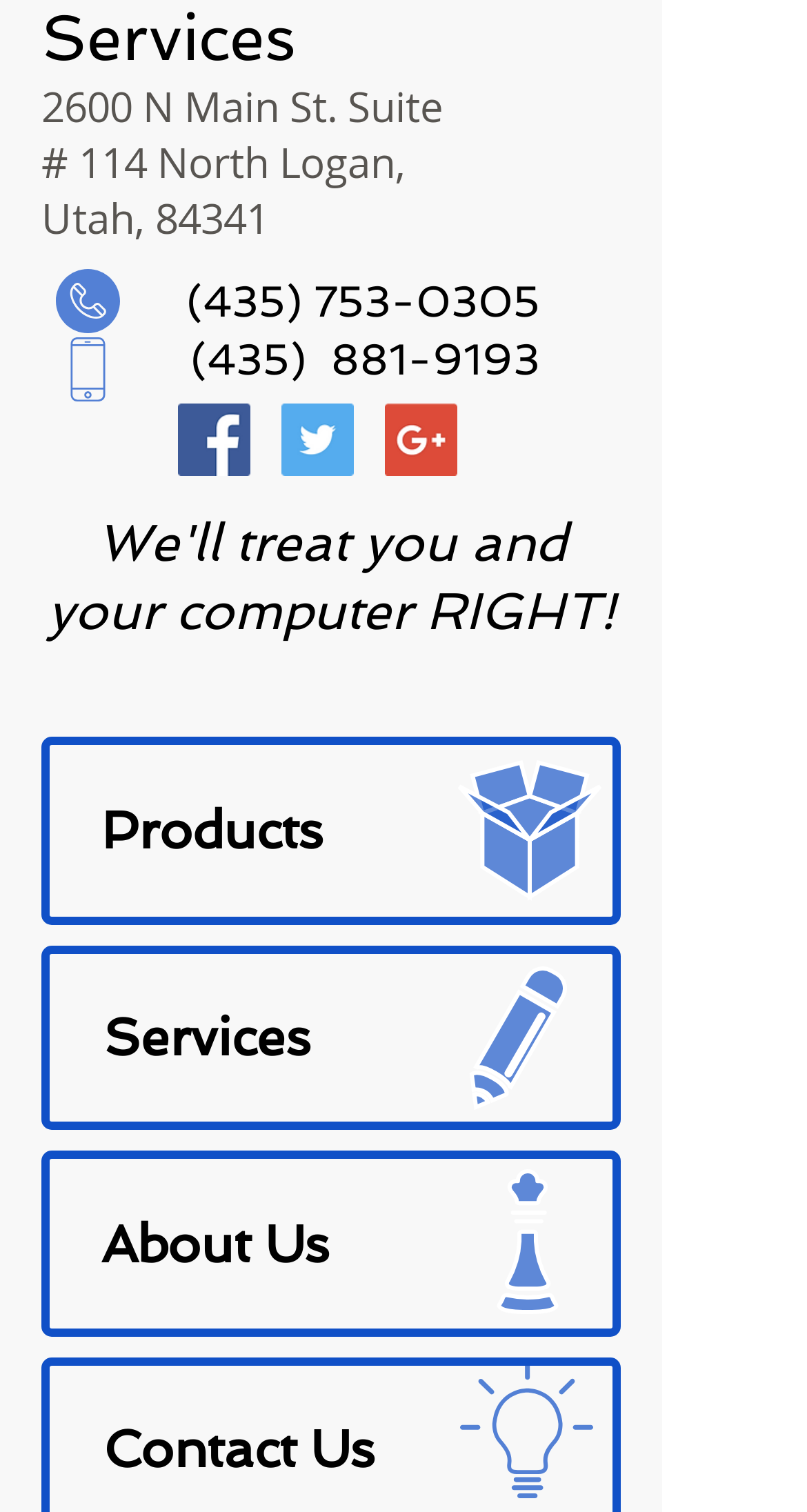Provide the bounding box coordinates, formatted as (top-left x, top-left y, bottom-right x, bottom-right y), with all values being floating point numbers between 0 and 1. Identify the bounding box of the UI element that matches the description: Services

[0.051, 0.625, 0.769, 0.747]